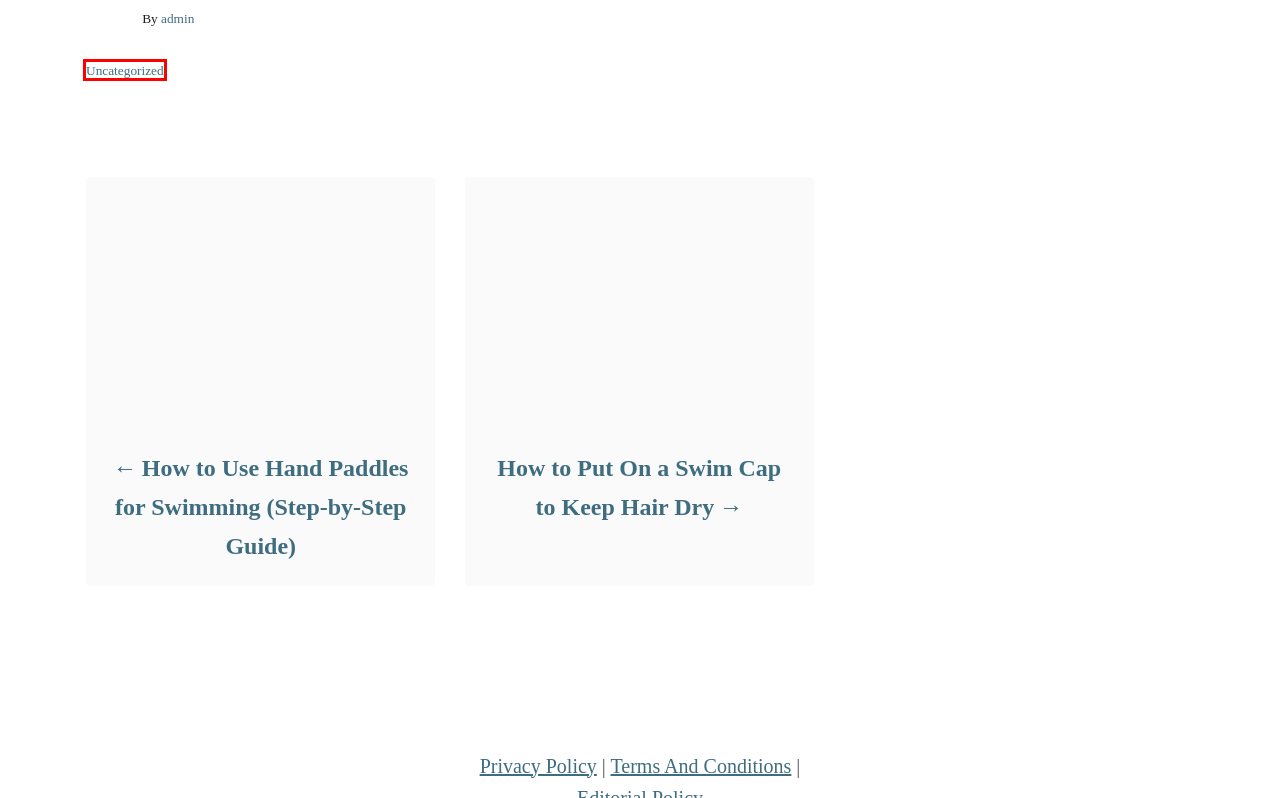You are presented with a screenshot of a webpage that includes a red bounding box around an element. Determine which webpage description best matches the page that results from clicking the element within the red bounding box. Here are the candidates:
A. How to Put On a Swim Cap to Keep Hair Dry - Triathlon Training is Fun
B. How to Use Hand Paddles for Swimming (Step-by-Step Guide) - Triathlon Training is Fun
C. Terms and Conditions - Triathlon Training is Fun
D. Fartlek Training for Beginners - Triathlon Training is Fun
E. Editorial Policy - Triathlon Training is Fun
F. What Is A Duathlon? Distances, Order, Gear, How To Train & Beginner Tips - Triathlon Budgeting
G. Are Triathlon Bikes Comfortable? - Triathlon Training is Fun
H. Uncategorized Archives - Triathlon Training is Fun

H